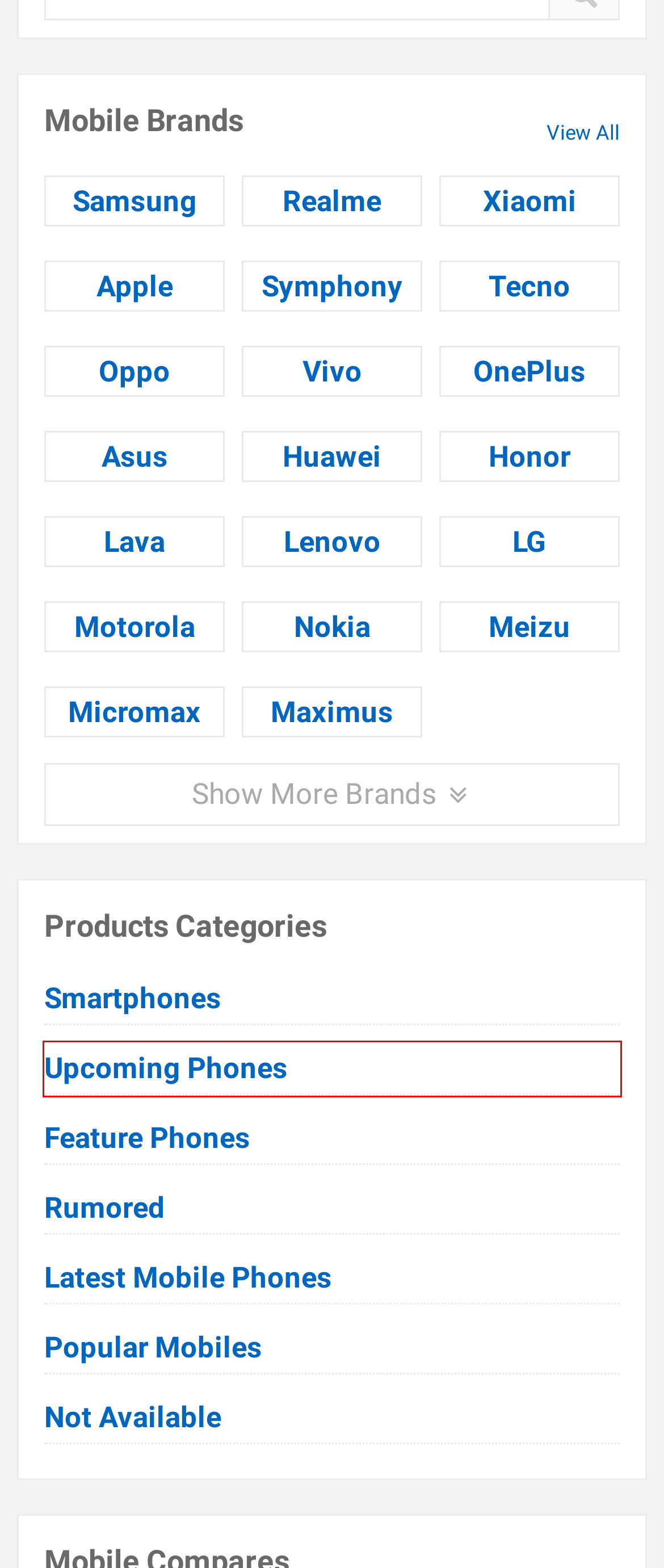With the provided screenshot showing a webpage and a red bounding box, determine which webpage description best fits the new page that appears after clicking the element inside the red box. Here are the options:
A. Latest Mobile Phones Price List in Bangladesh 2024 | MobileBD
B. Popular Mobiles Price List in Bangladesh 2024 | MobileBD
C. Upcoming Phones Price List in Bangladesh 2024 | MobileBD
D. Smartphones Price List in Bangladesh Mobiledokan 2023 | MobileBD
E. Lava Mobile Price List in Bangladesh 2024 | MobileBD
F. Not Available Price List in Bangladesh 2024 | MobileBD
G. Micromax Mobile Price List in Bangladesh 2024 | MobileBD
H. Apple Mobile Price List in Bangladesh 2024 | MobileBD

C